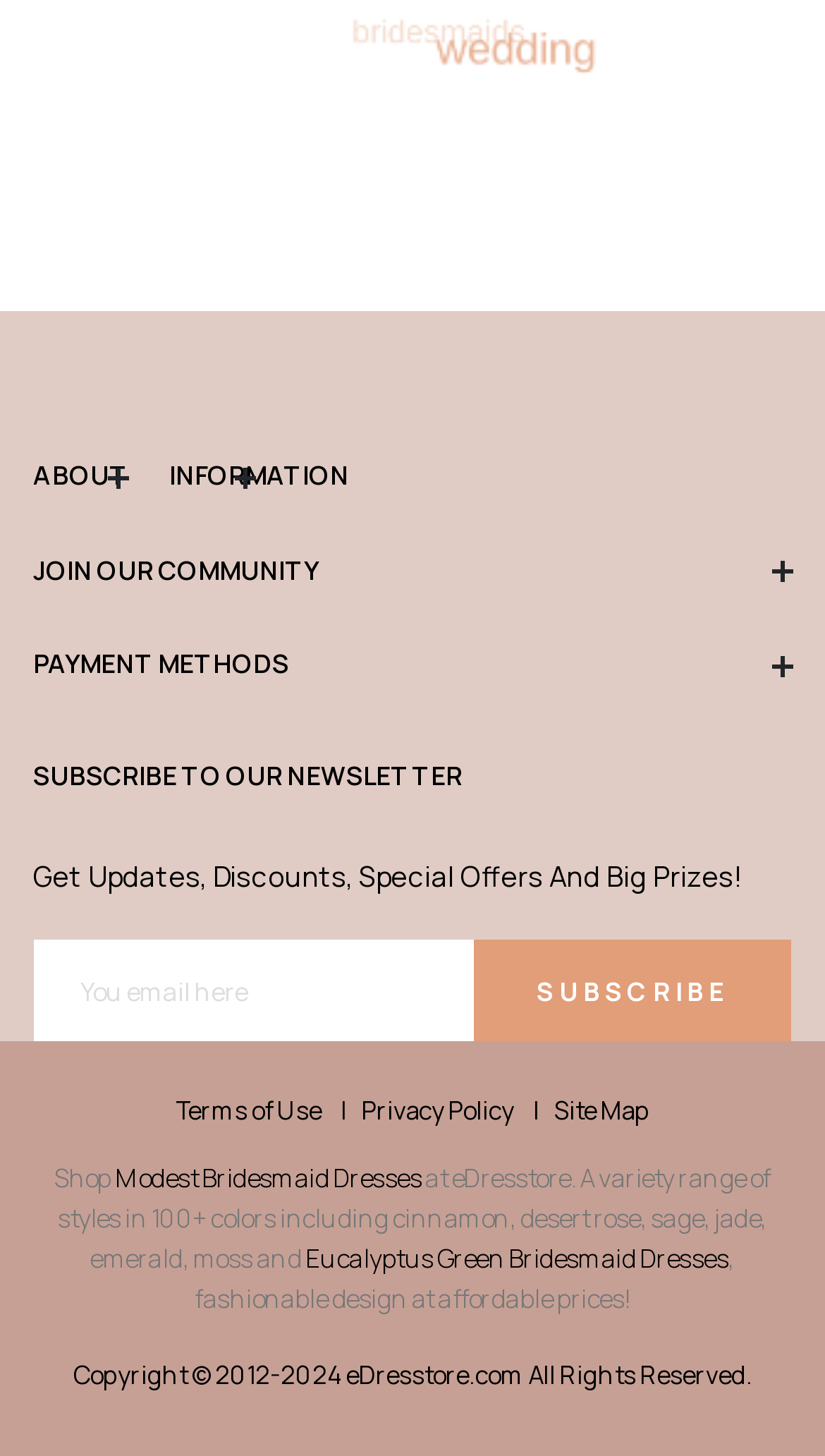Predict the bounding box coordinates of the area that should be clicked to accomplish the following instruction: "Browse Modest Bridesmaid Dresses". The bounding box coordinates should consist of four float numbers between 0 and 1, i.e., [left, top, right, bottom].

[0.141, 0.797, 0.511, 0.821]